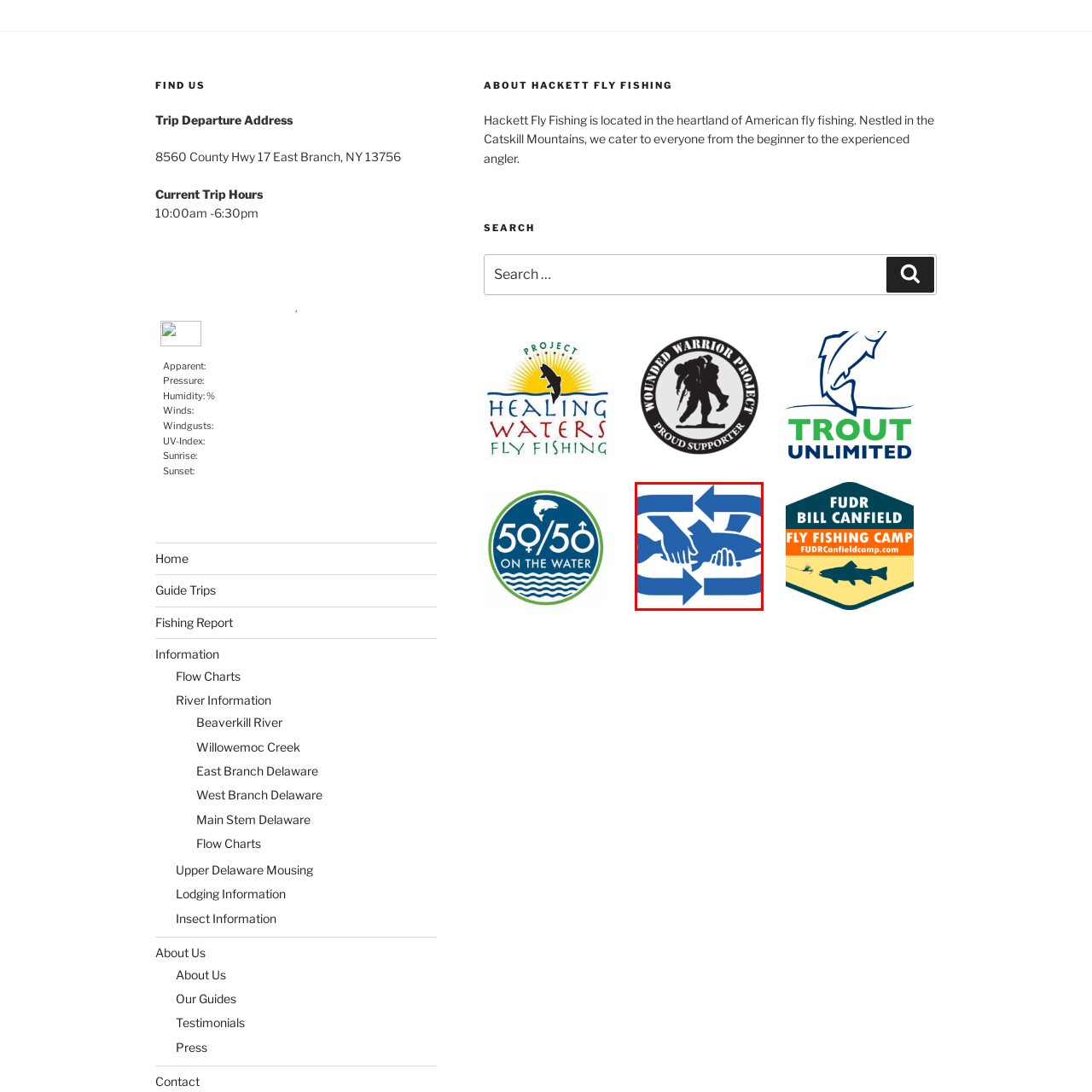Please provide a comprehensive description of the image that is enclosed within the red boundary.

The image features a bold blue logo that depicts two hands holding a fish, symbolizing care and conservation. Surrounding the fish are two arrows pointing in opposite directions, conveying the idea of sustainable practices in fishing, such as catch and release. This logo represents the ethos of responsible angling, emphasizing the importance of protecting aquatic life while still enjoying the sport. It is likely associated with organizations dedicated to promoting fishing conservation and education for anglers of all skill levels.